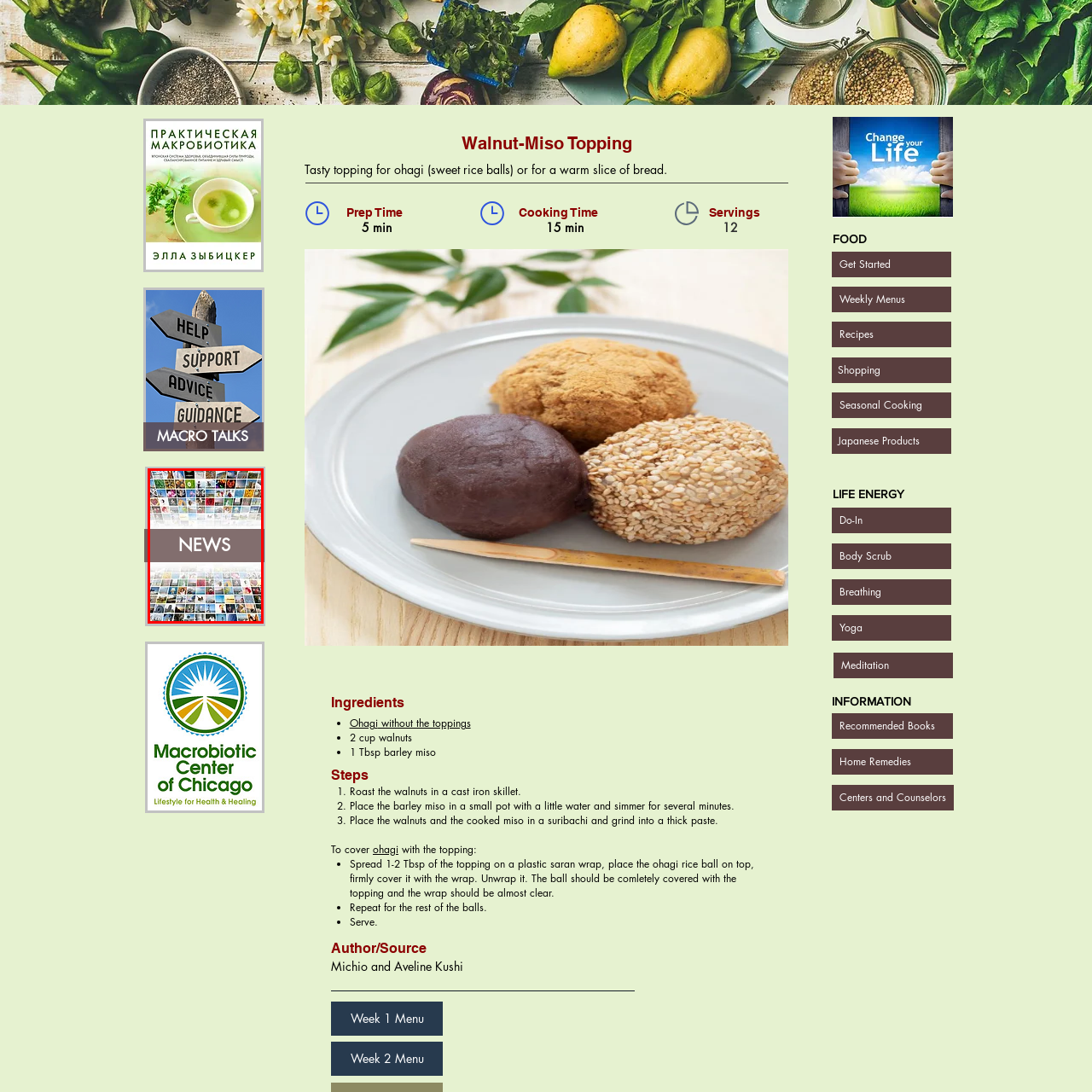Offer an in-depth description of the image encased within the red bounding lines.

The image features a vibrant collage of numerous small photographs, creating a visually engaging backdrop. Prominently displayed in the center is the bold heading "NEWS," rendered in a modern font against a contrasting earthy-colored banner. This design conveys a sense of urgency and relevance, inviting viewers to engage with current events or updates. The collection of images likely represents a variety of news topics, suggesting a broad coverage of themes from cultural events to significant global happenings. This visual presentation serves as a captivating introduction to a section dedicated to the latest news articles and stories.